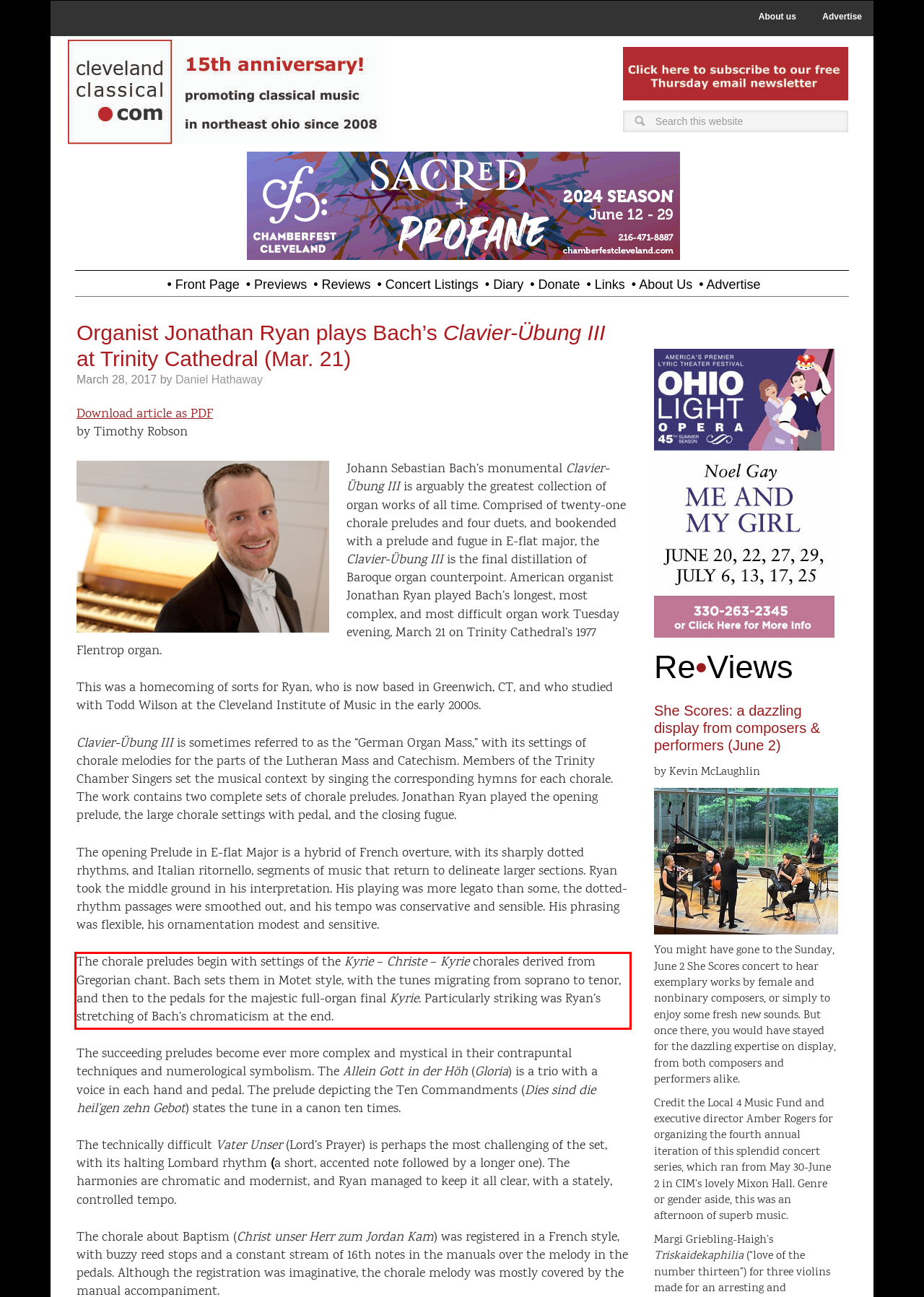Within the provided webpage screenshot, find the red rectangle bounding box and perform OCR to obtain the text content.

The chorale preludes begin with settings of the Kyrie – Christe – Kyrie chorales derived from Gregorian chant. Bach sets them in Motet style, with the tunes migrating from soprano to tenor, and then to the pedals for the majestic full-organ final Kyrie. Particularly striking was Ryan’s stretching of Bach’s chromaticism at the end.